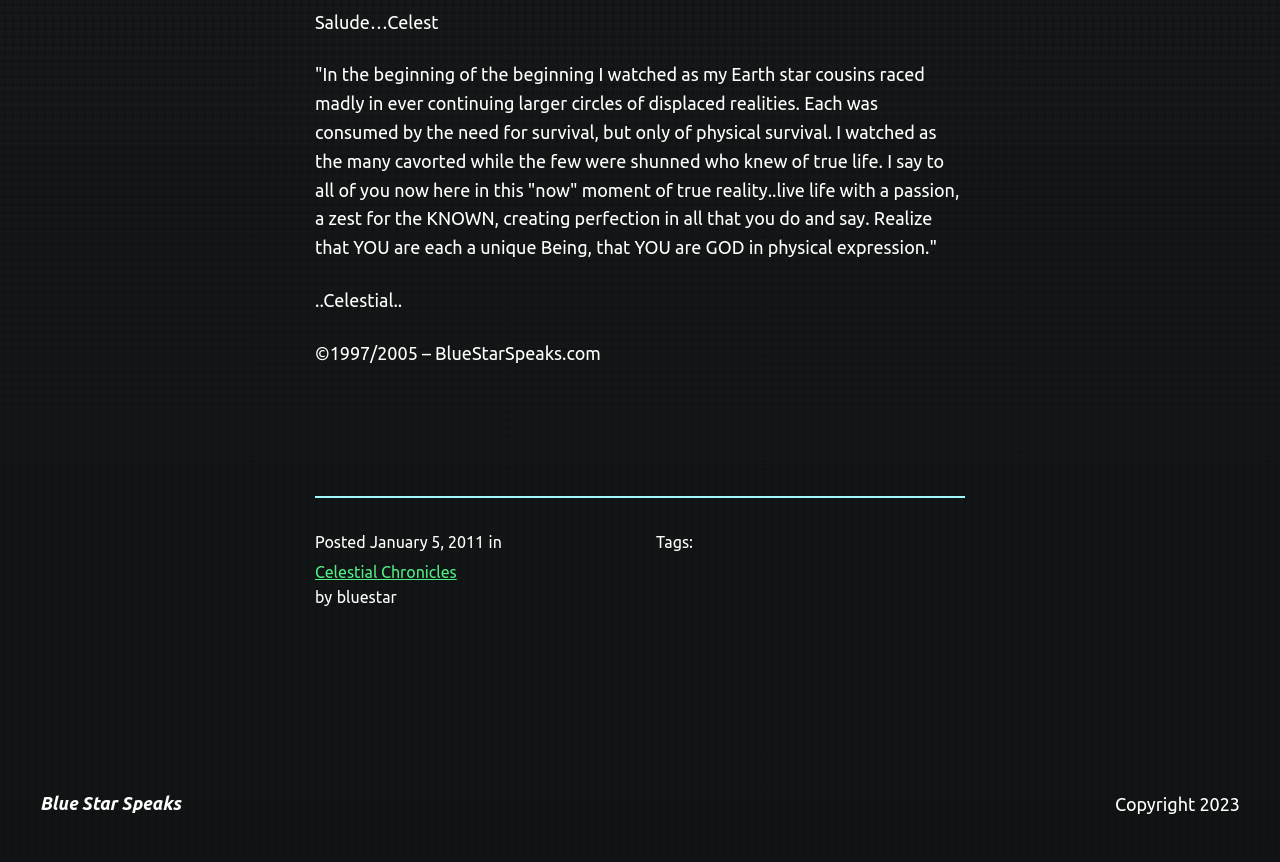When was this post published?
Please describe in detail the information shown in the image to answer the question.

The publication date of this post is mentioned in the text 'Posted January 5, 2011' which is located above the title 'Celestial Chronicles'.